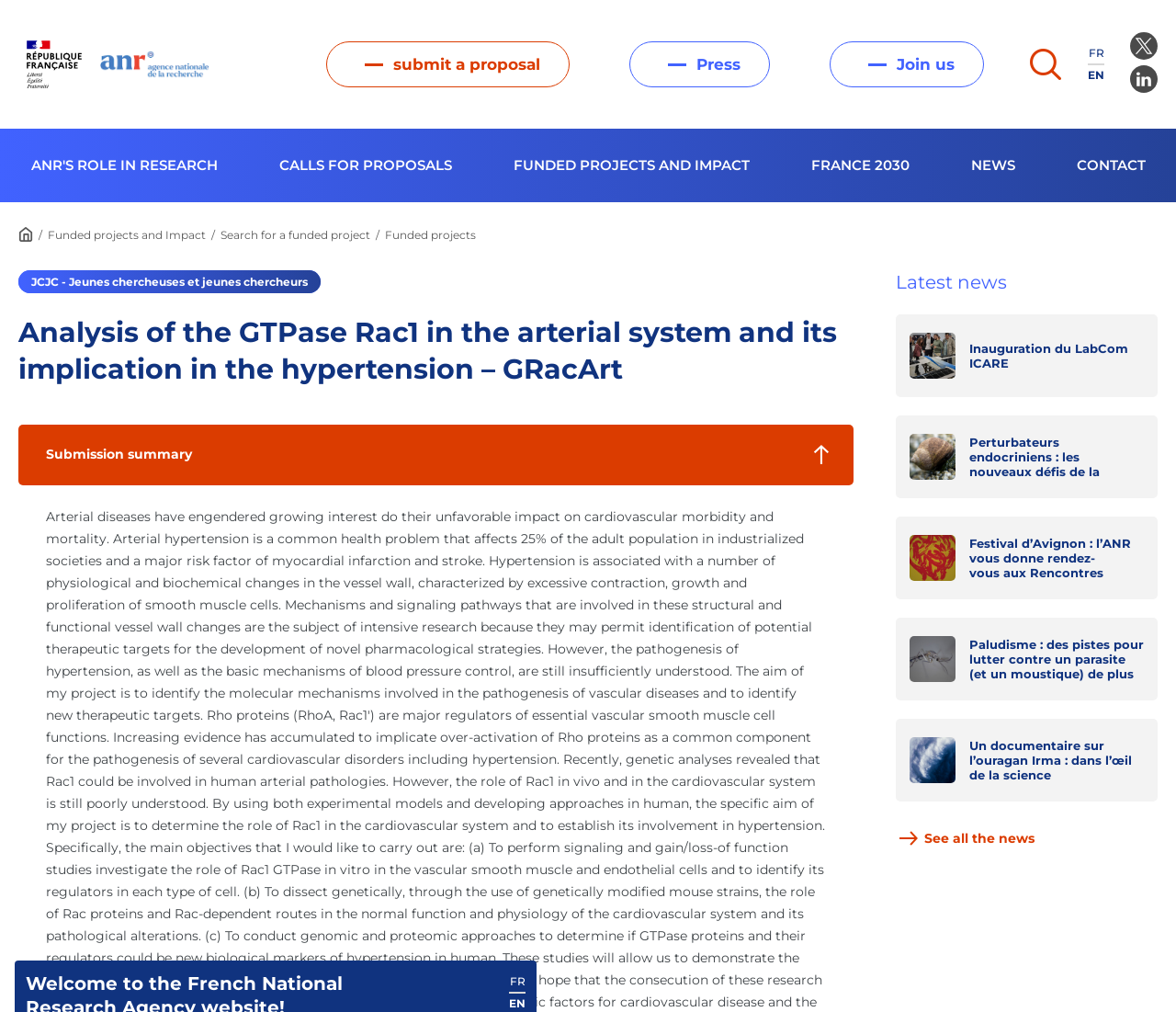Pinpoint the bounding box coordinates of the element you need to click to execute the following instruction: "Submit a proposal". The bounding box should be represented by four float numbers between 0 and 1, in the format [left, top, right, bottom].

[0.277, 0.041, 0.484, 0.086]